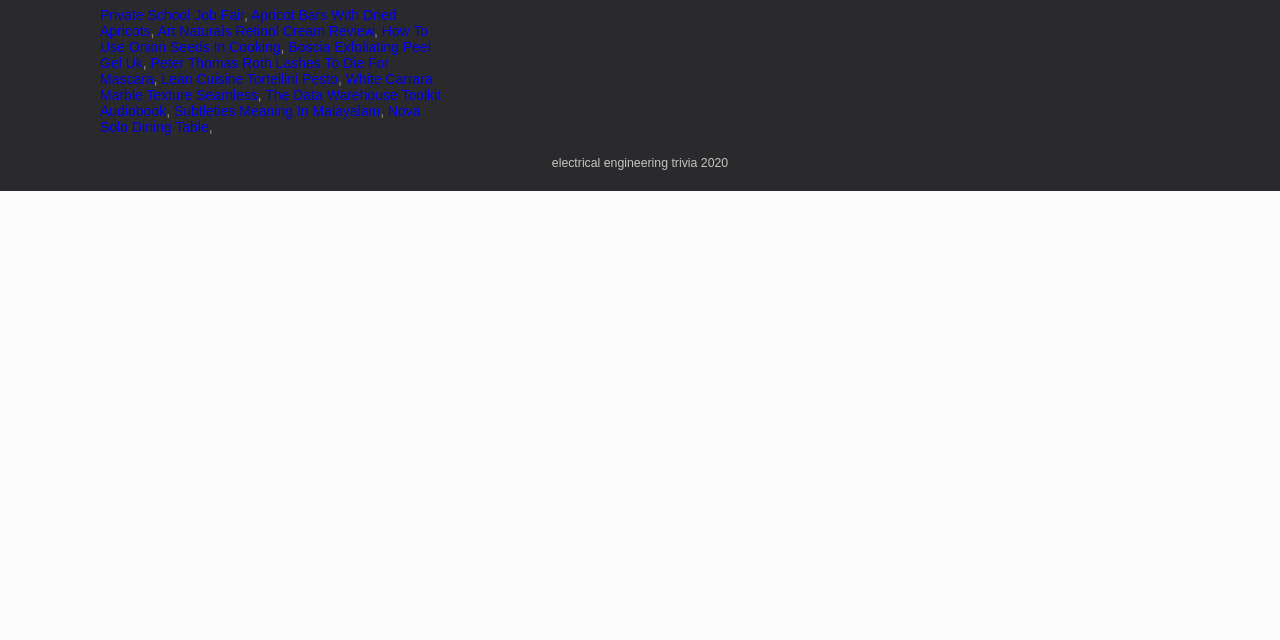Please find the bounding box for the UI element described by: "Private School Job Fair".

[0.078, 0.01, 0.191, 0.035]